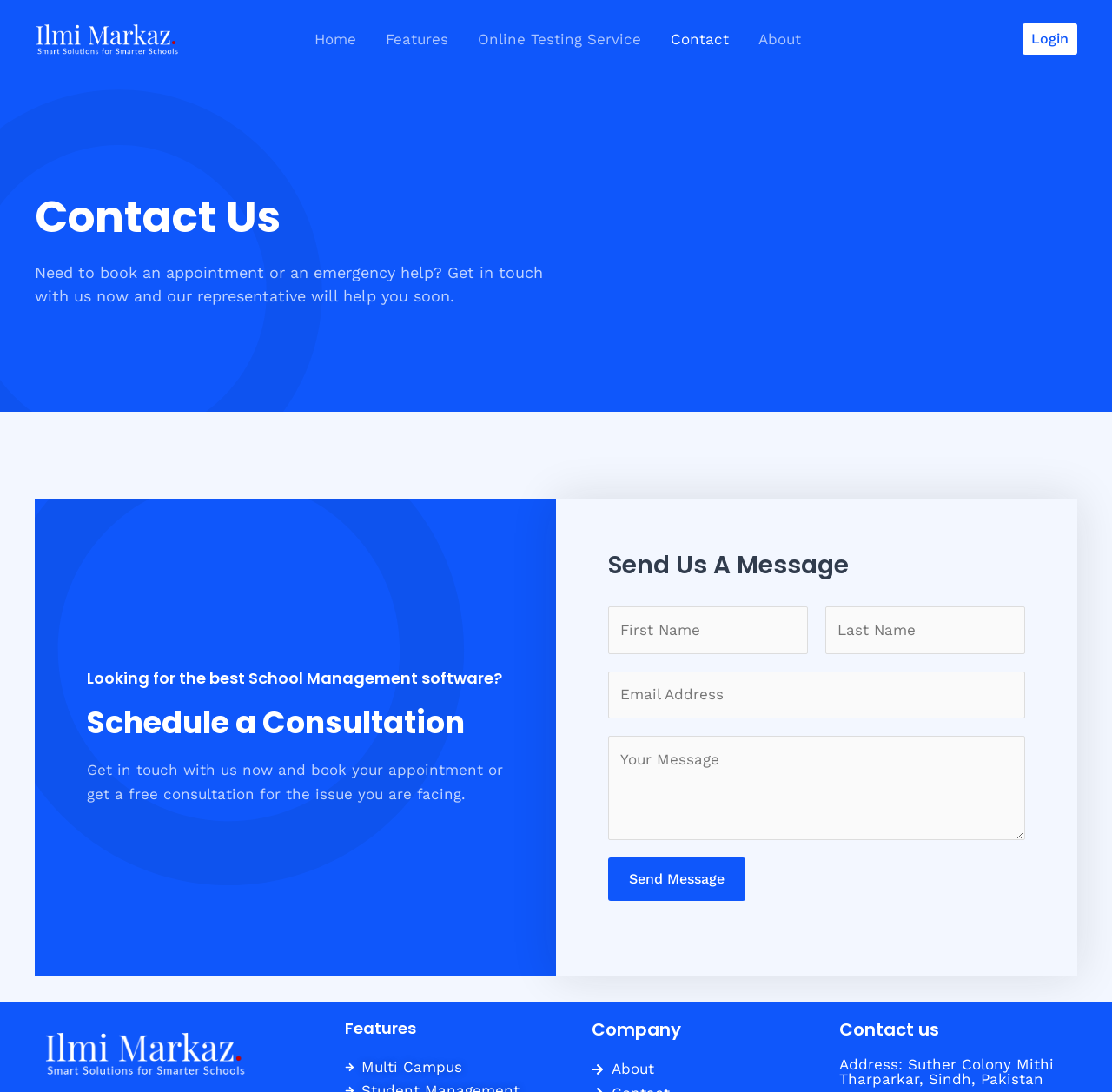Provide the bounding box coordinates for the UI element that is described as: "parent_node: Last name="wpforms[fields][0][last]" placeholder="Last Name"".

[0.742, 0.555, 0.922, 0.599]